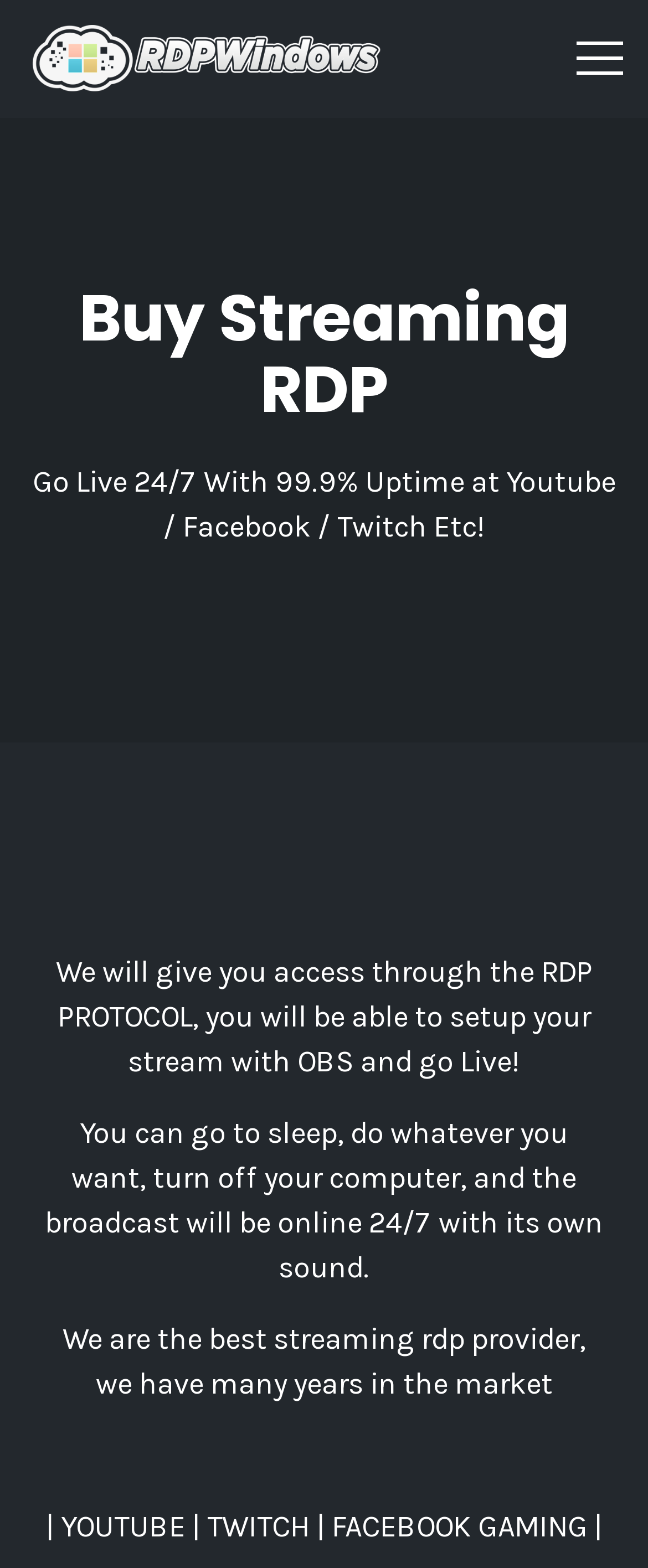Using the format (top-left x, top-left y, bottom-right x, bottom-right y), provide the bounding box coordinates for the described UI element. All values should be floating point numbers between 0 and 1: alt="RDPWindows"

[0.0, 0.0, 0.6, 0.074]